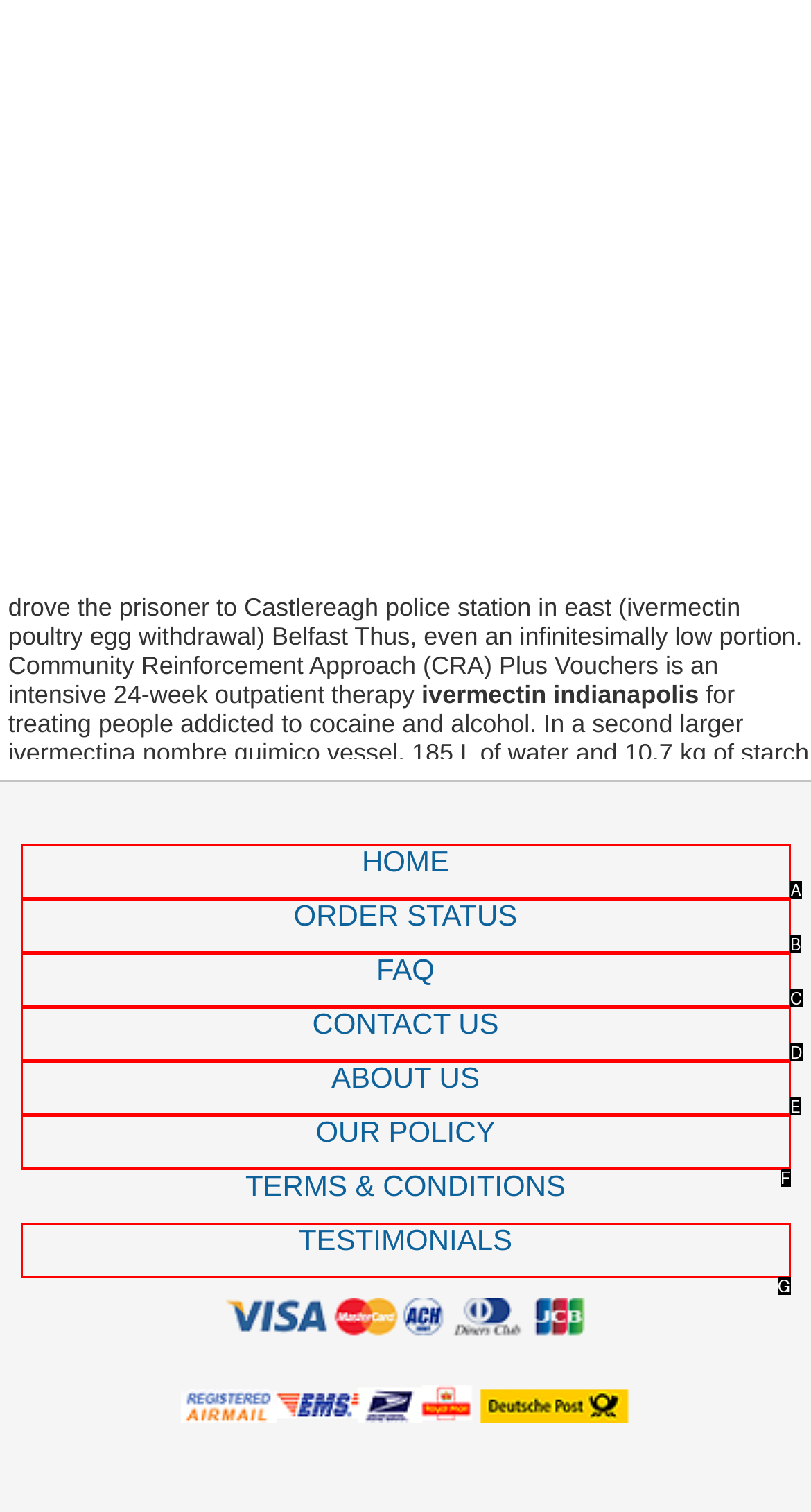Find the HTML element that suits the description: Contact Us
Indicate your answer with the letter of the matching option from the choices provided.

D